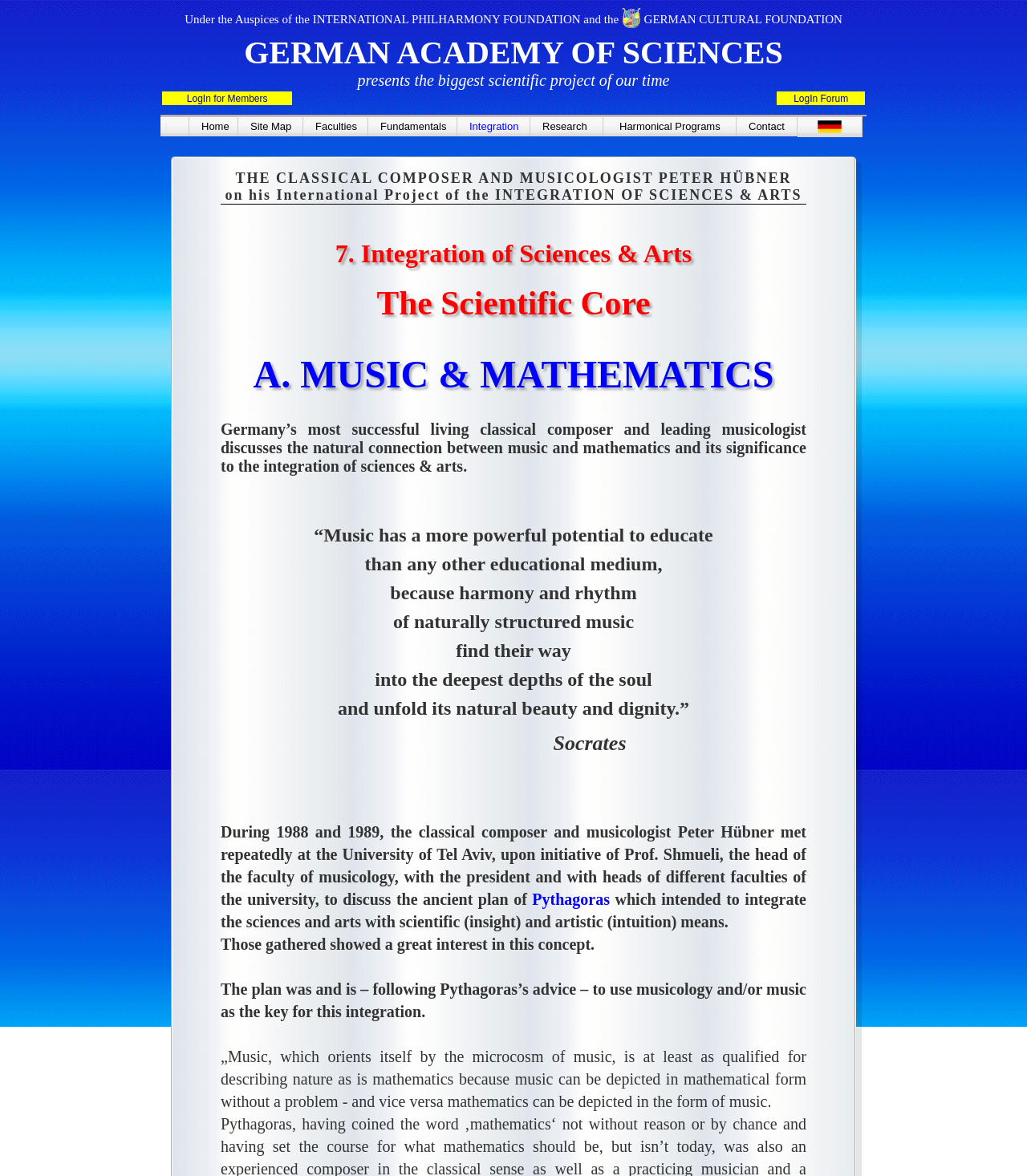Please locate the bounding box coordinates of the element's region that needs to be clicked to follow the instruction: "View Harmonical Programs". The bounding box coordinates should be provided as four float numbers between 0 and 1, i.e., [left, top, right, bottom].

[0.603, 0.102, 0.745, 0.113]